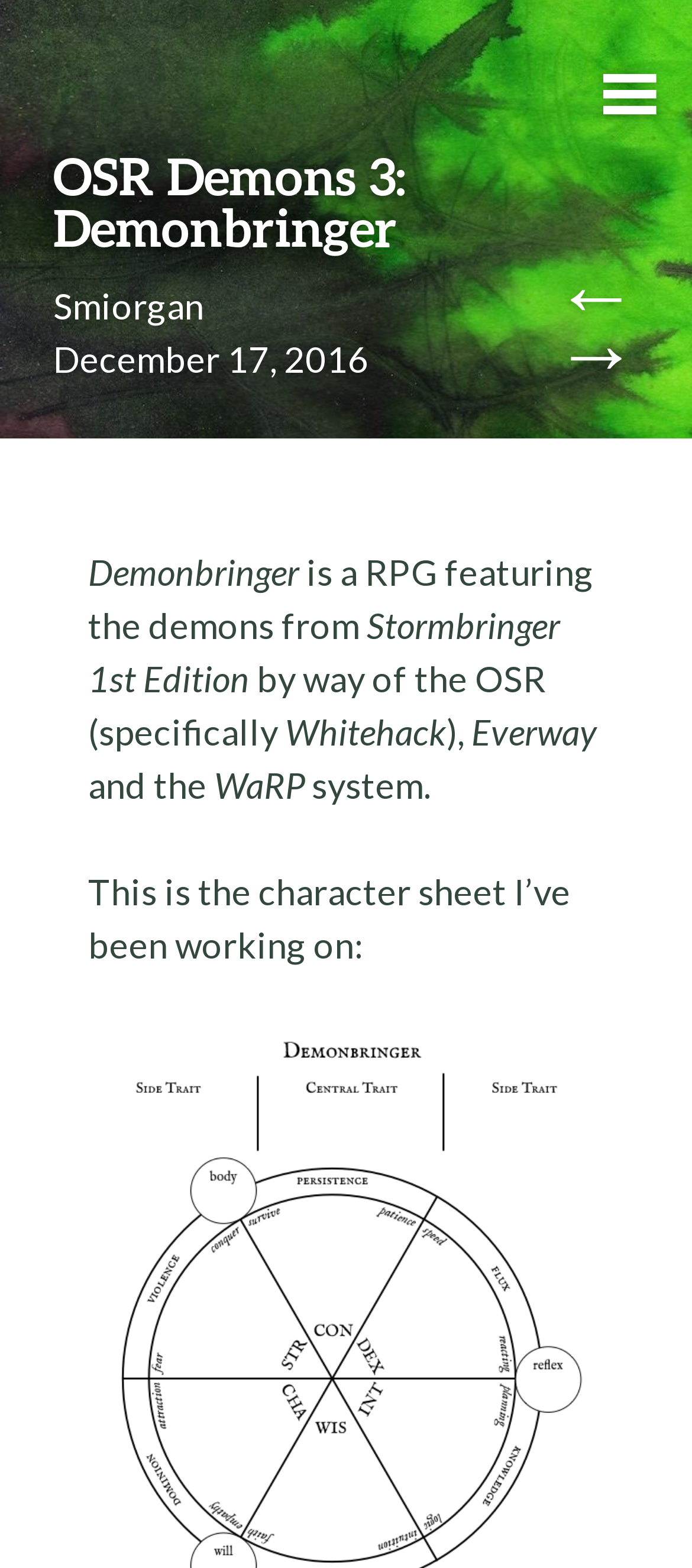Using the description "←", predict the bounding box of the relevant HTML element.

[0.8, 0.185, 0.923, 0.212]